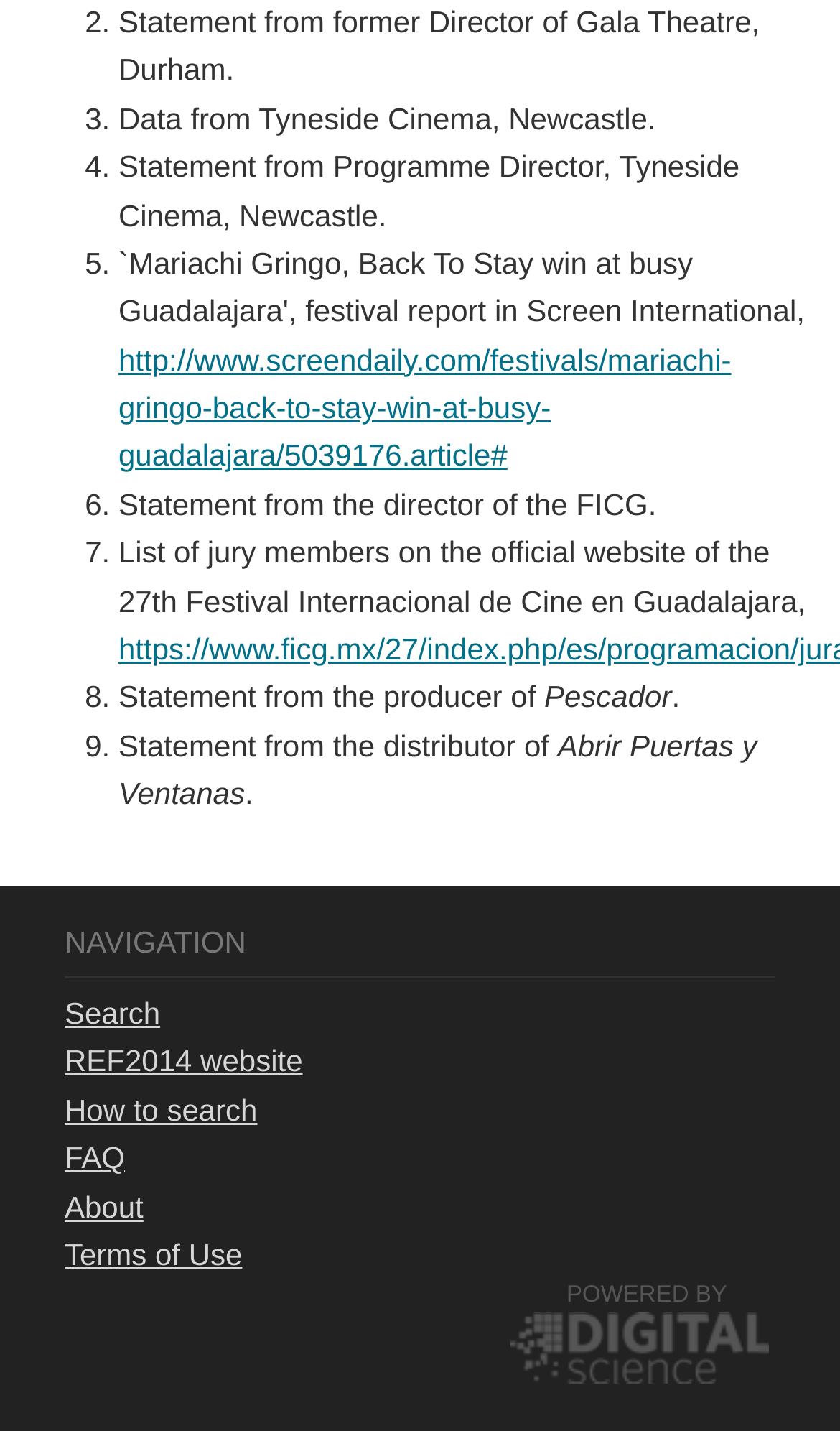Reply to the question below using a single word or brief phrase:
What is the first statement about?

Gala Theatre, Durham